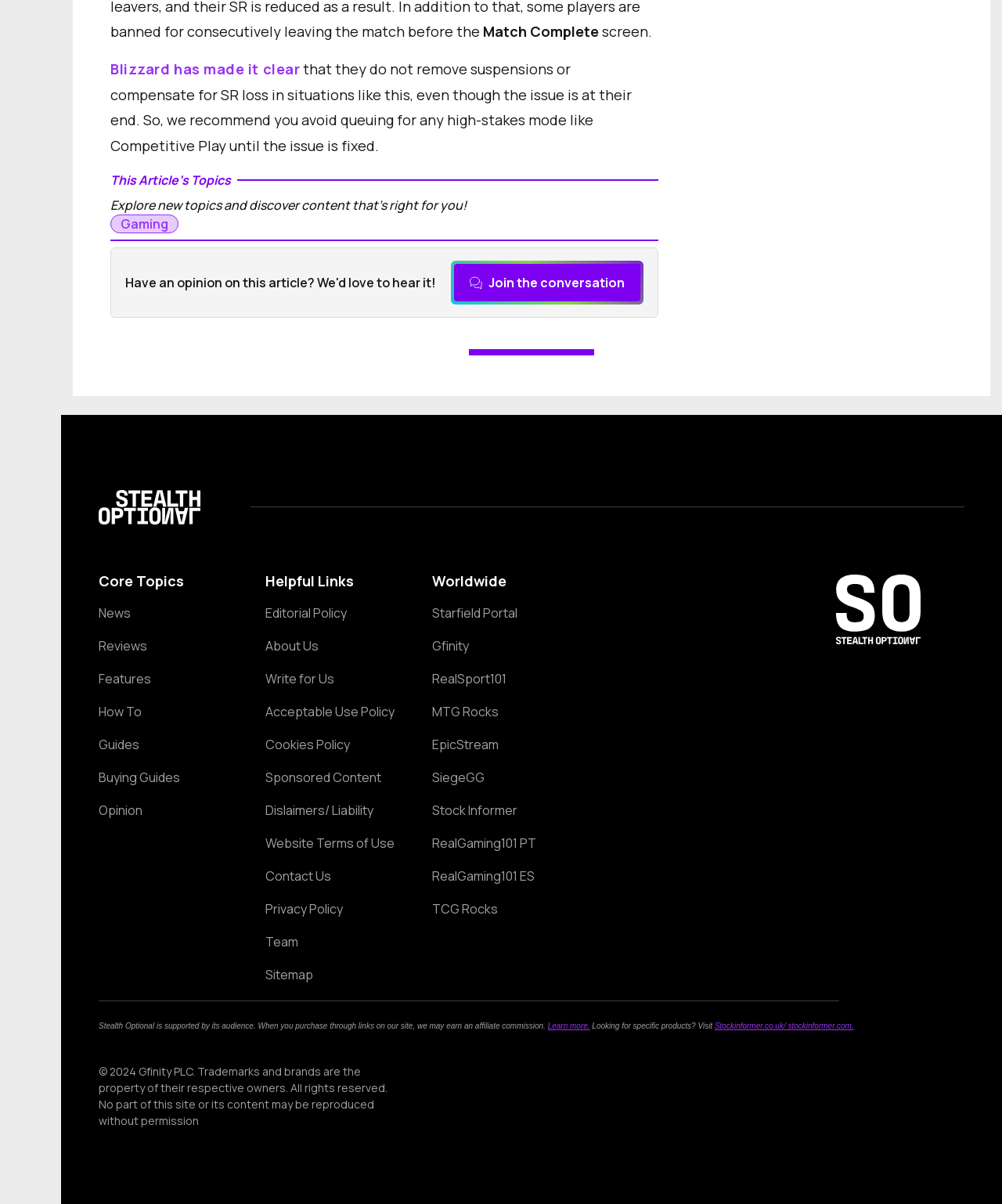Identify the bounding box coordinates of the region I need to click to complete this instruction: "Read the 'Editorial Policy'".

[0.265, 0.524, 0.394, 0.536]